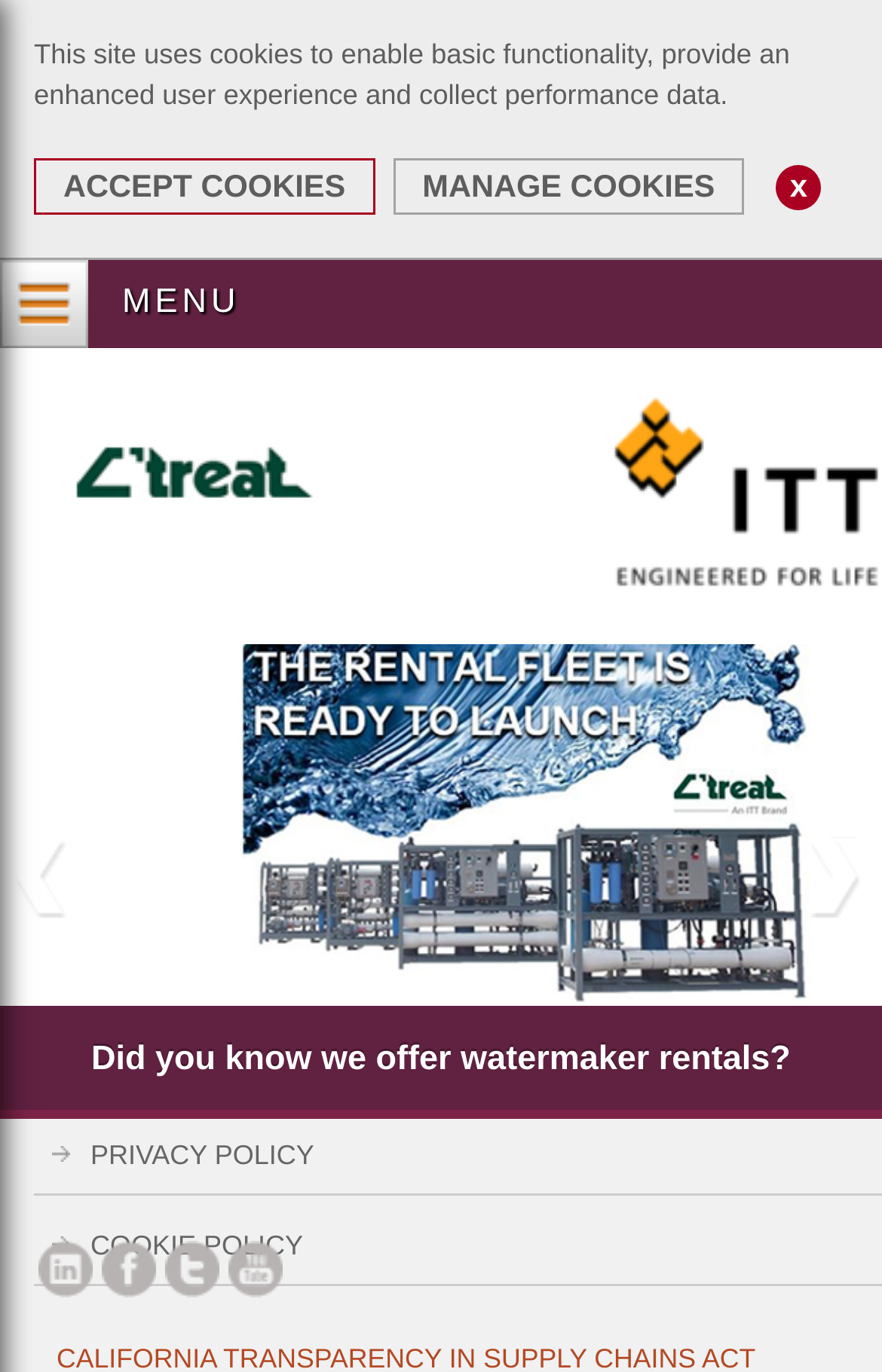Pinpoint the bounding box coordinates of the element to be clicked to execute the instruction: "Go to ITT OIL & GAS".

[0.038, 0.55, 1.0, 0.606]